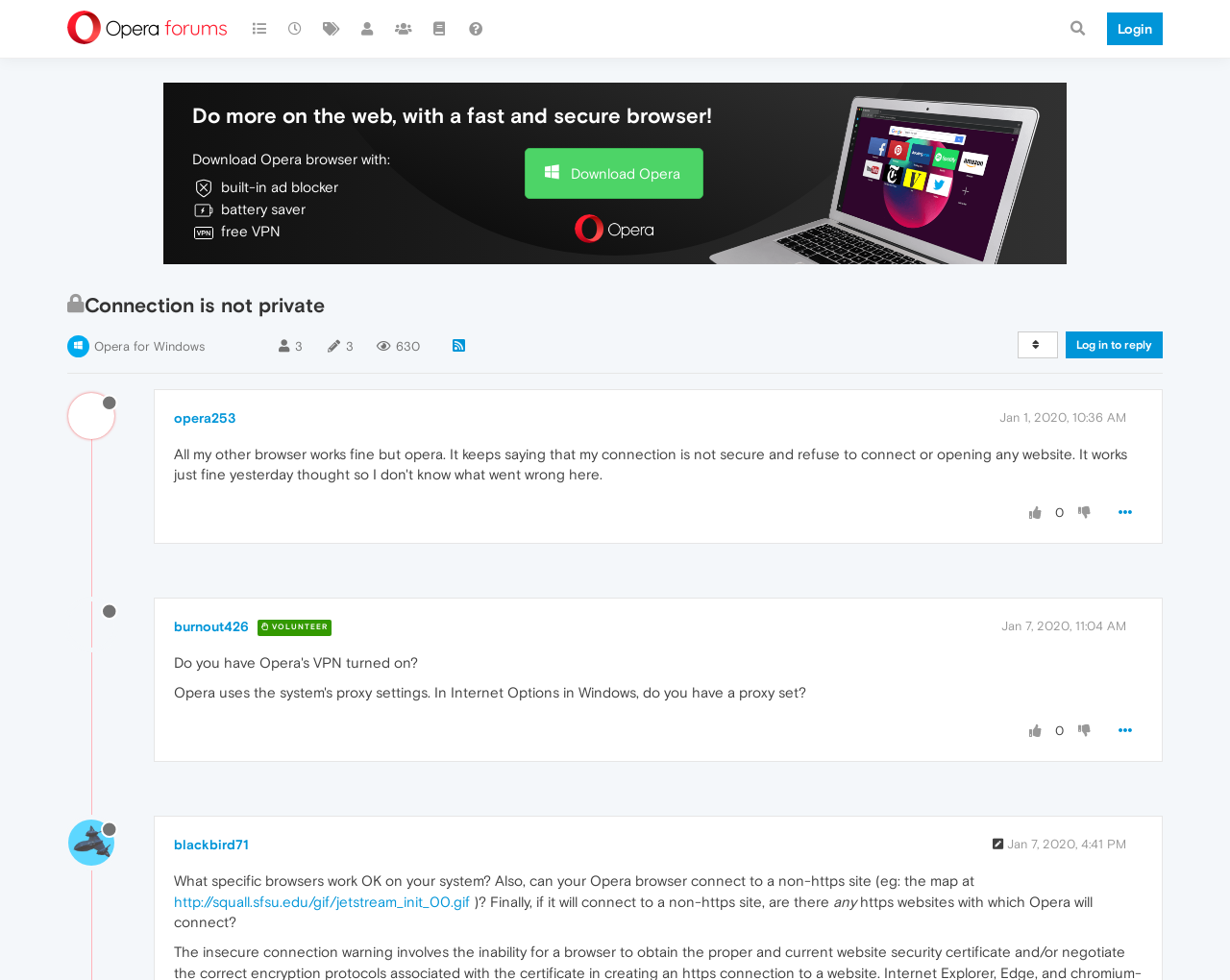Bounding box coordinates are to be given in the format (top-left x, top-left y, bottom-right x, bottom-right y). All values must be floating point numbers between 0 and 1. Provide the bounding box coordinate for the UI element described as: Login

[0.892, 0.0, 0.945, 0.059]